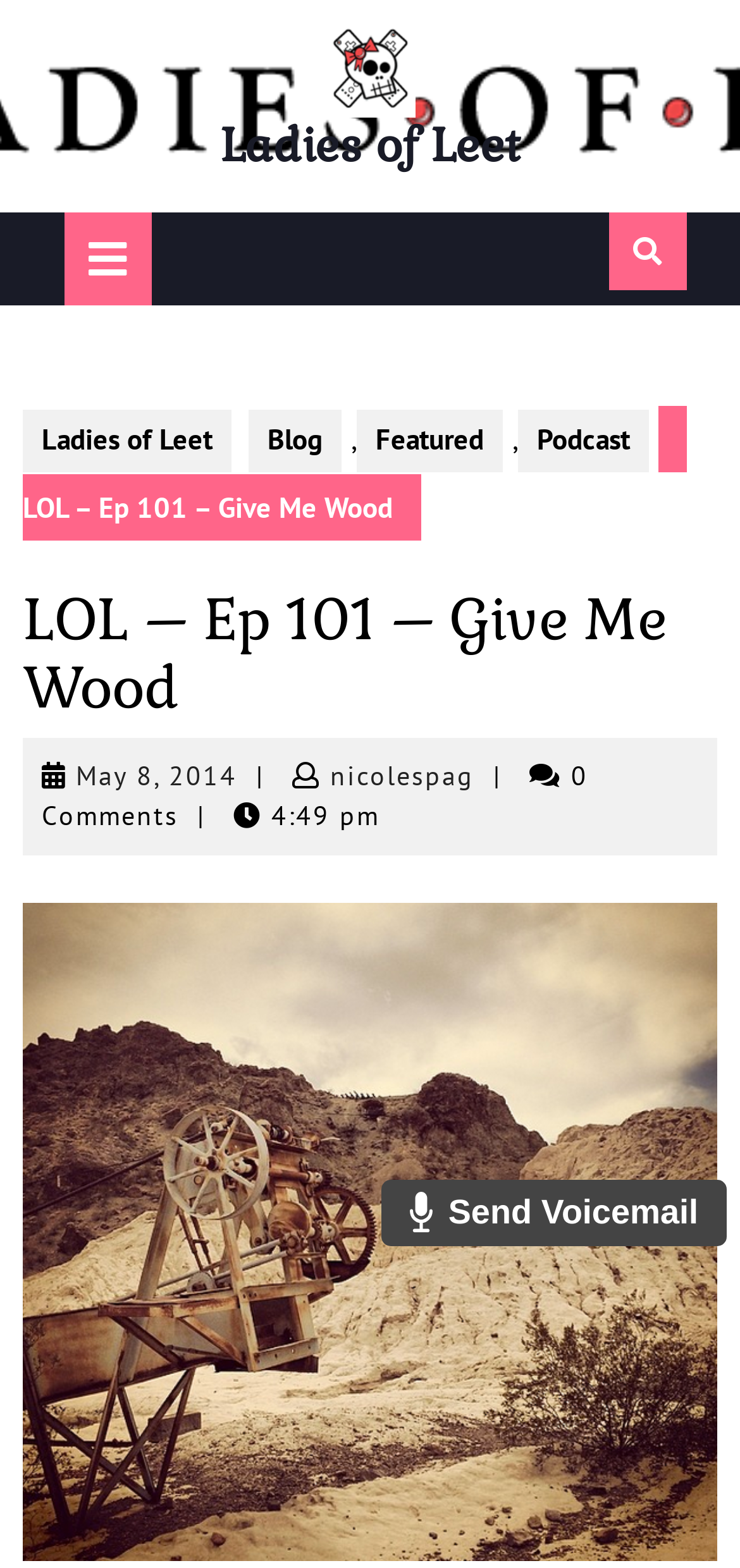Please use the details from the image to answer the following question comprehensively:
What is the duration of the current episode?

I found the duration of the current episode by looking at the metadata section of the webpage, where I saw a static text with the text '4:49 pm'. This is likely the duration of the current episode.